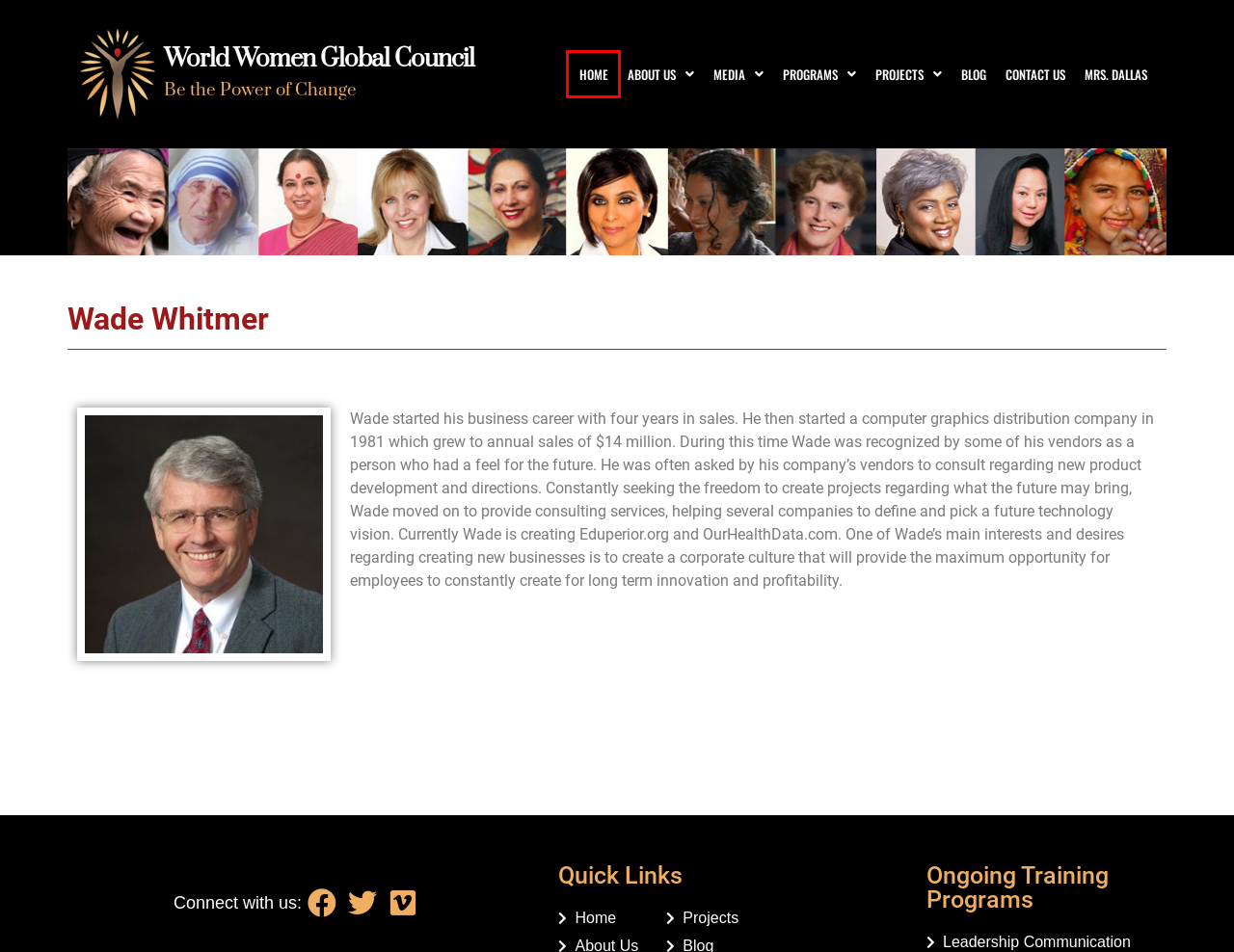Look at the screenshot of a webpage where a red rectangle bounding box is present. Choose the webpage description that best describes the new webpage after clicking the element inside the red bounding box. Here are the candidates:
A. About Us – World Women Global Council
B. Contact Us – World Women Global Council
C. Mrs.Dallas UA 2012 Dilshad Dayani
D. Entrepreneurship to Impact – World Women Global Council
E. Projects – World Women Global Council
F. Programs – World Women Global Council
G. World Women Global Council – Be the Power of Change
H. Blog – World Women Global Council

G